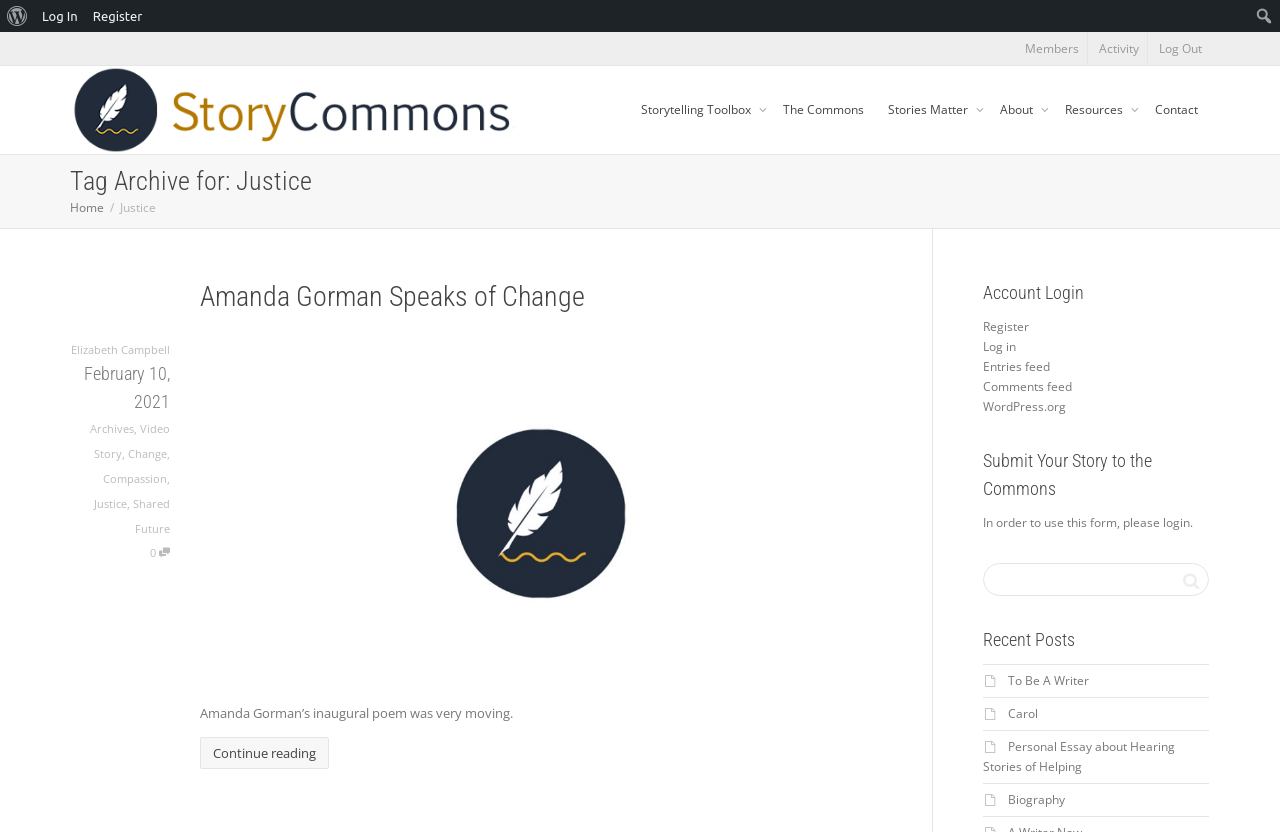Please locate the bounding box coordinates of the element's region that needs to be clicked to follow the instruction: "Click on the 'Members' link". The bounding box coordinates should be provided as four float numbers between 0 and 1, i.e., [left, top, right, bottom].

[0.795, 0.038, 0.85, 0.078]